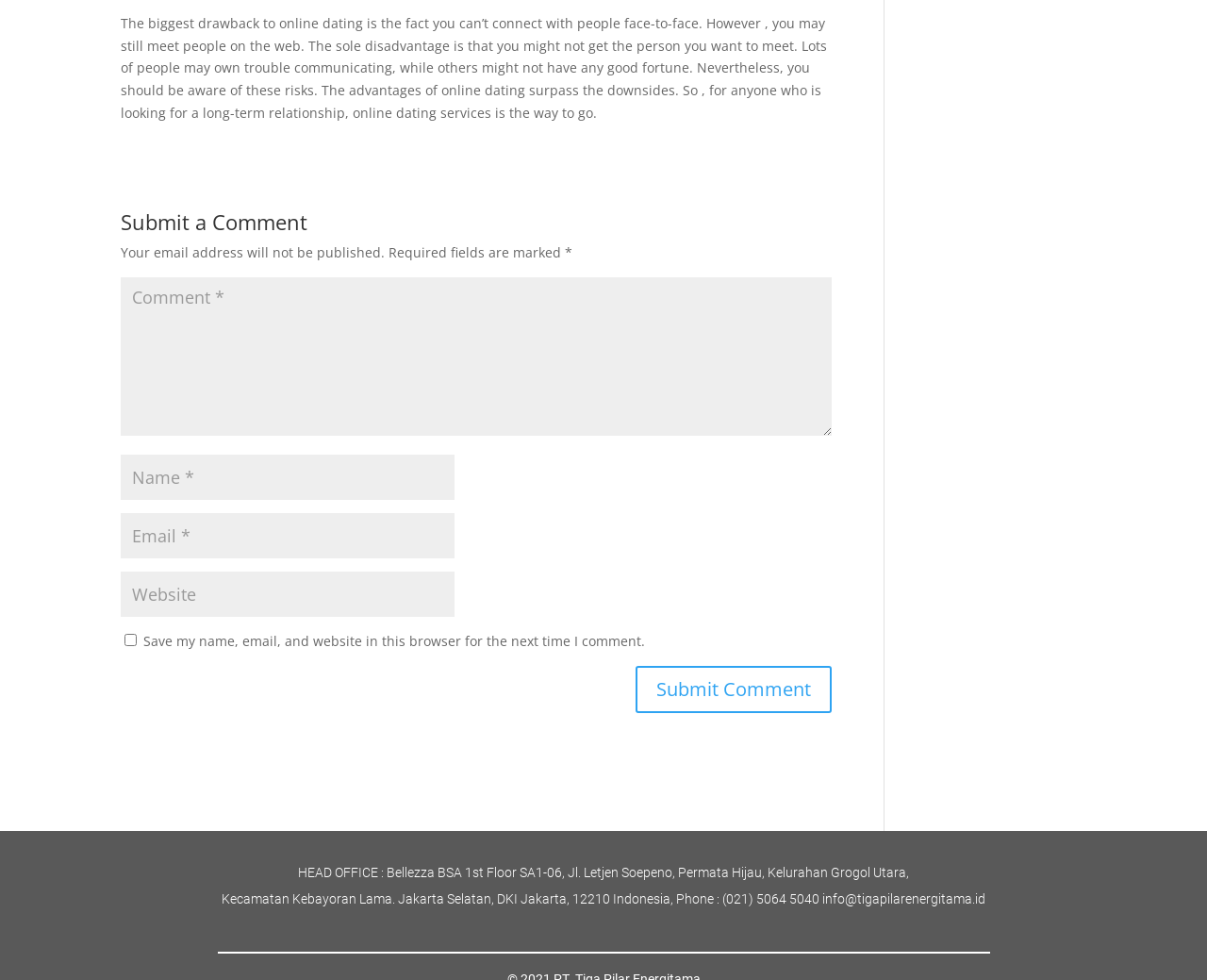Given the element description: "input value="Email *" aria-describedby="email-notes" name="email"", predict the bounding box coordinates of this UI element. The coordinates must be four float numbers between 0 and 1, given as [left, top, right, bottom].

[0.1, 0.524, 0.377, 0.57]